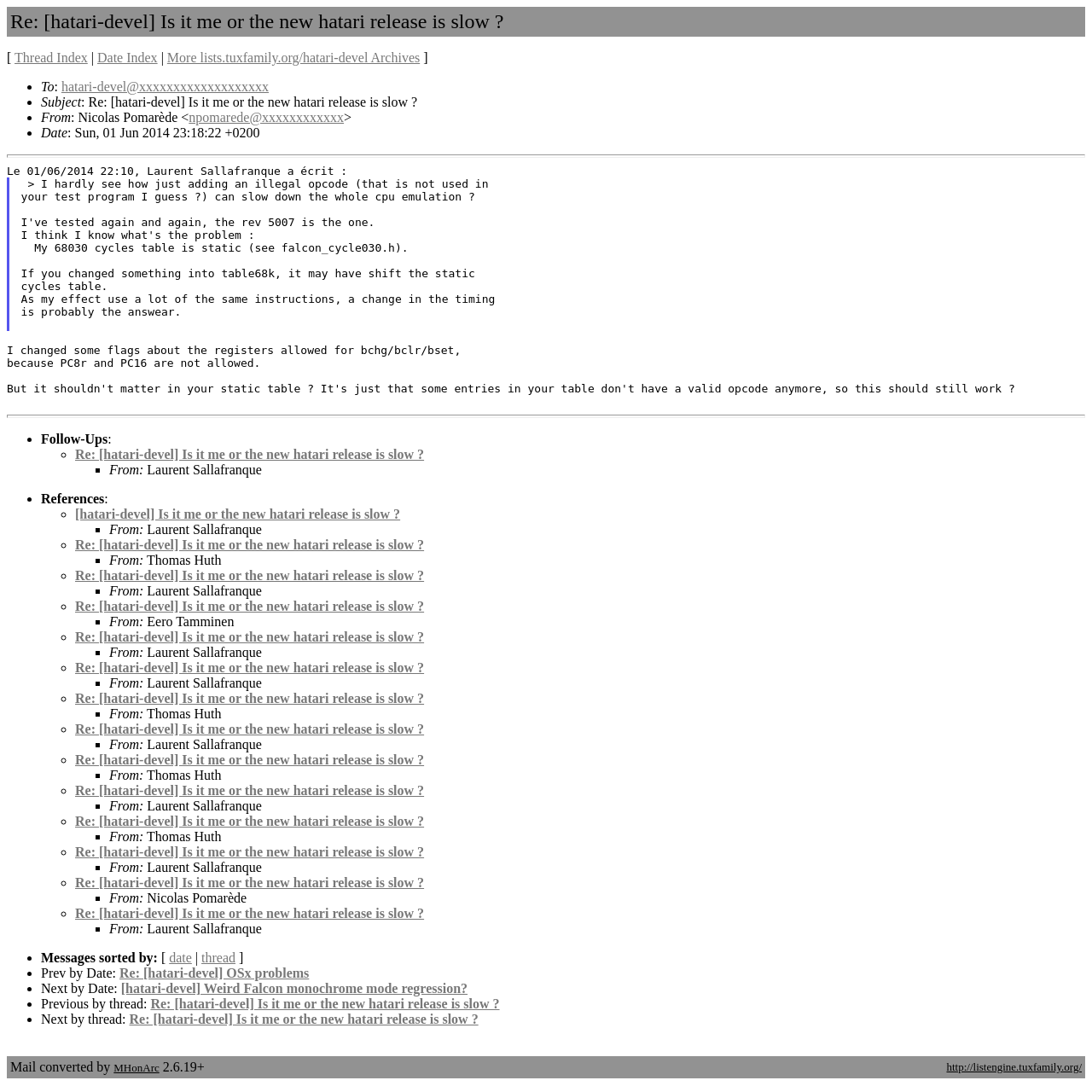What is the subject of the email?
Refer to the image and offer an in-depth and detailed answer to the question.

I found the subject of the email by looking at the text following 'Subject:' in the email header, which is 'Re: [hatari-devel] Is it me or the new hatari release is slow?'.